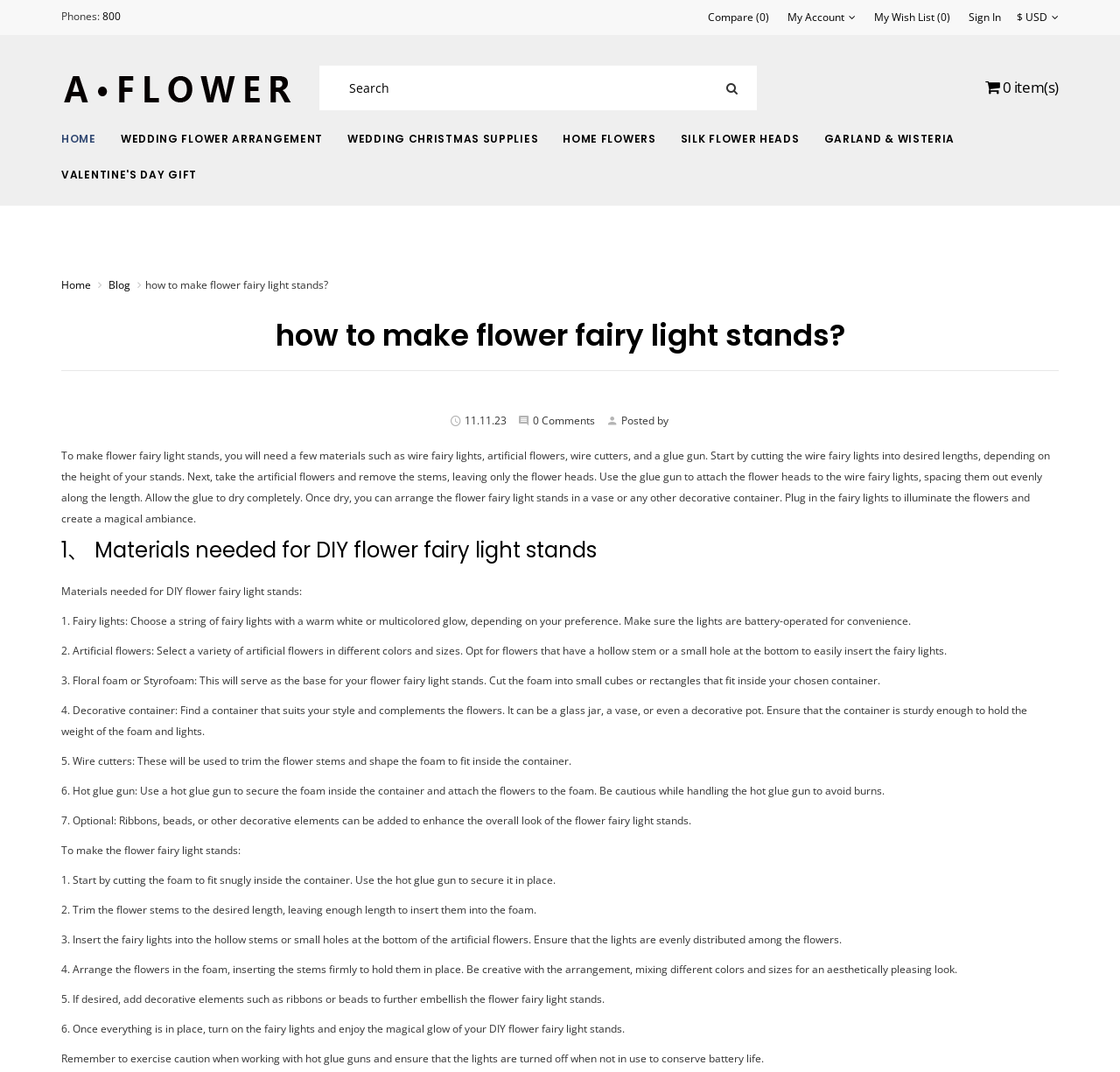Refer to the image and answer the question with as much detail as possible: What should be done with the fairy lights when not in use?

According to the webpage, it is recommended to turn off the fairy lights when not in use to conserve battery life and exercise caution when working with hot glue guns.